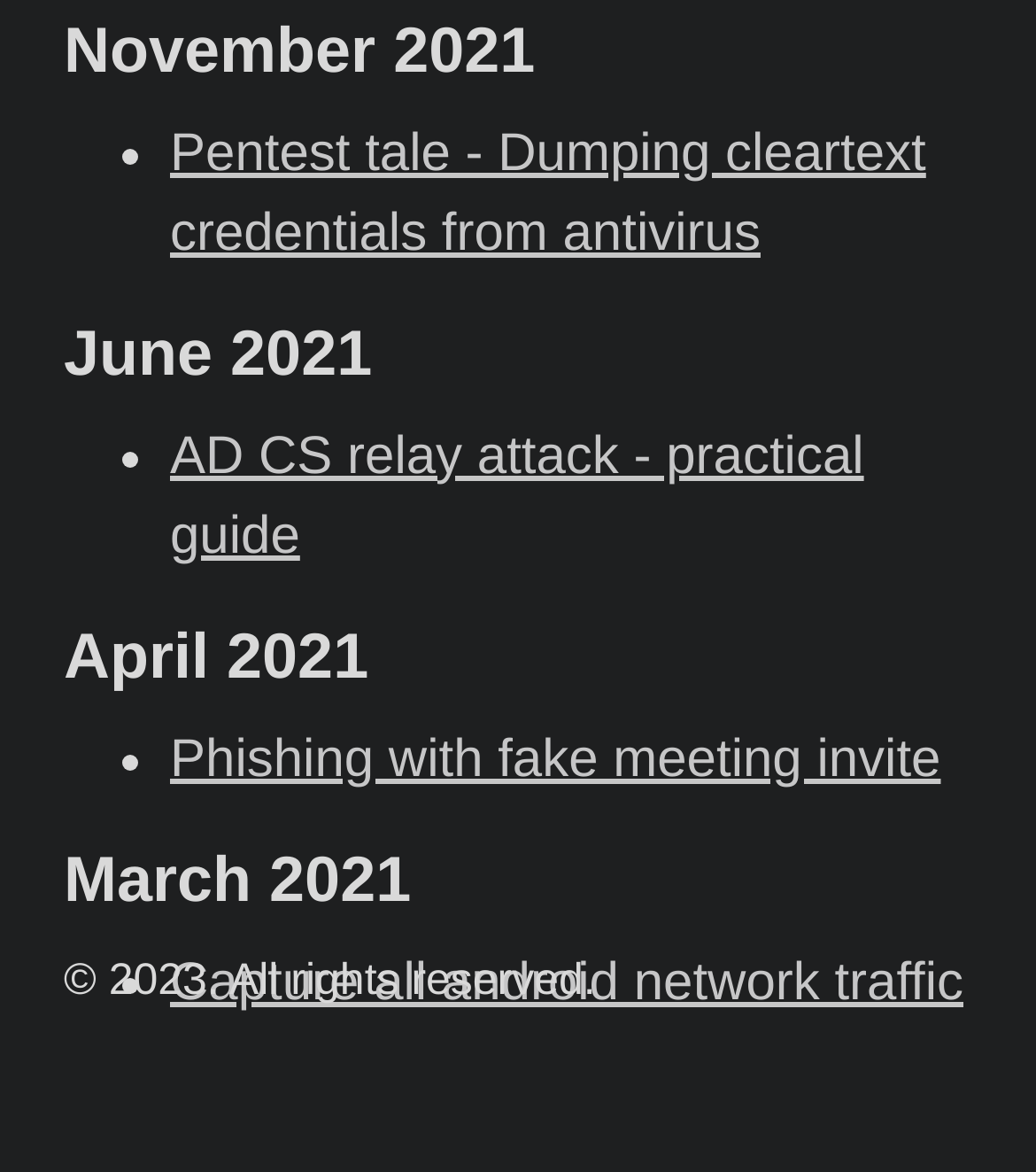Find the bounding box of the element with the following description: "Phishing with fake meeting invite". The coordinates must be four float numbers between 0 and 1, formatted as [left, top, right, bottom].

[0.164, 0.624, 0.908, 0.673]